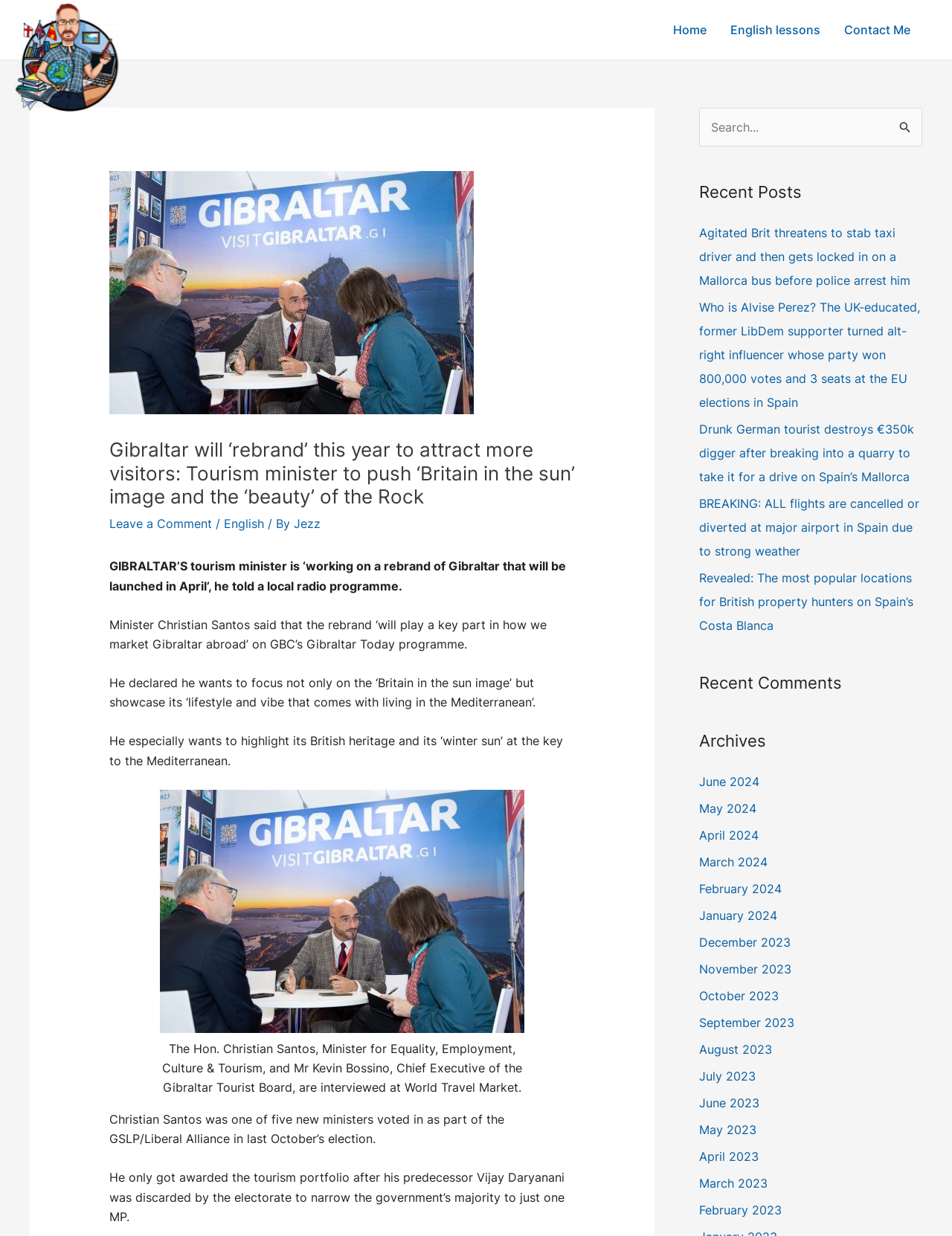Please respond in a single word or phrase: 
What is the name of the tourism minister?

Christian Santos